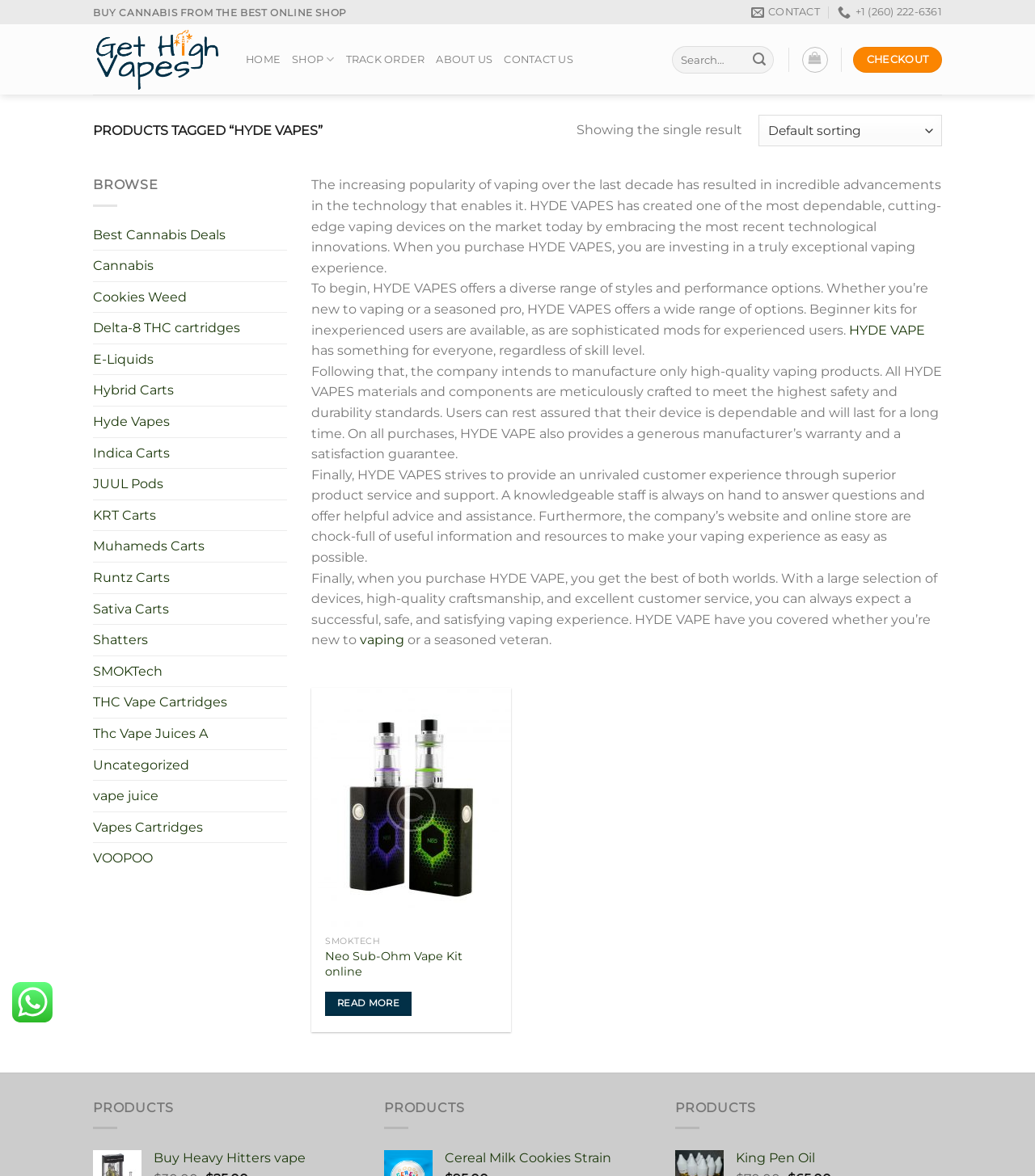Please specify the bounding box coordinates of the clickable region to carry out the following instruction: "Read more about Neo Sub-Ohm Vape Kit". The coordinates should be four float numbers between 0 and 1, in the format [left, top, right, bottom].

[0.314, 0.843, 0.398, 0.864]